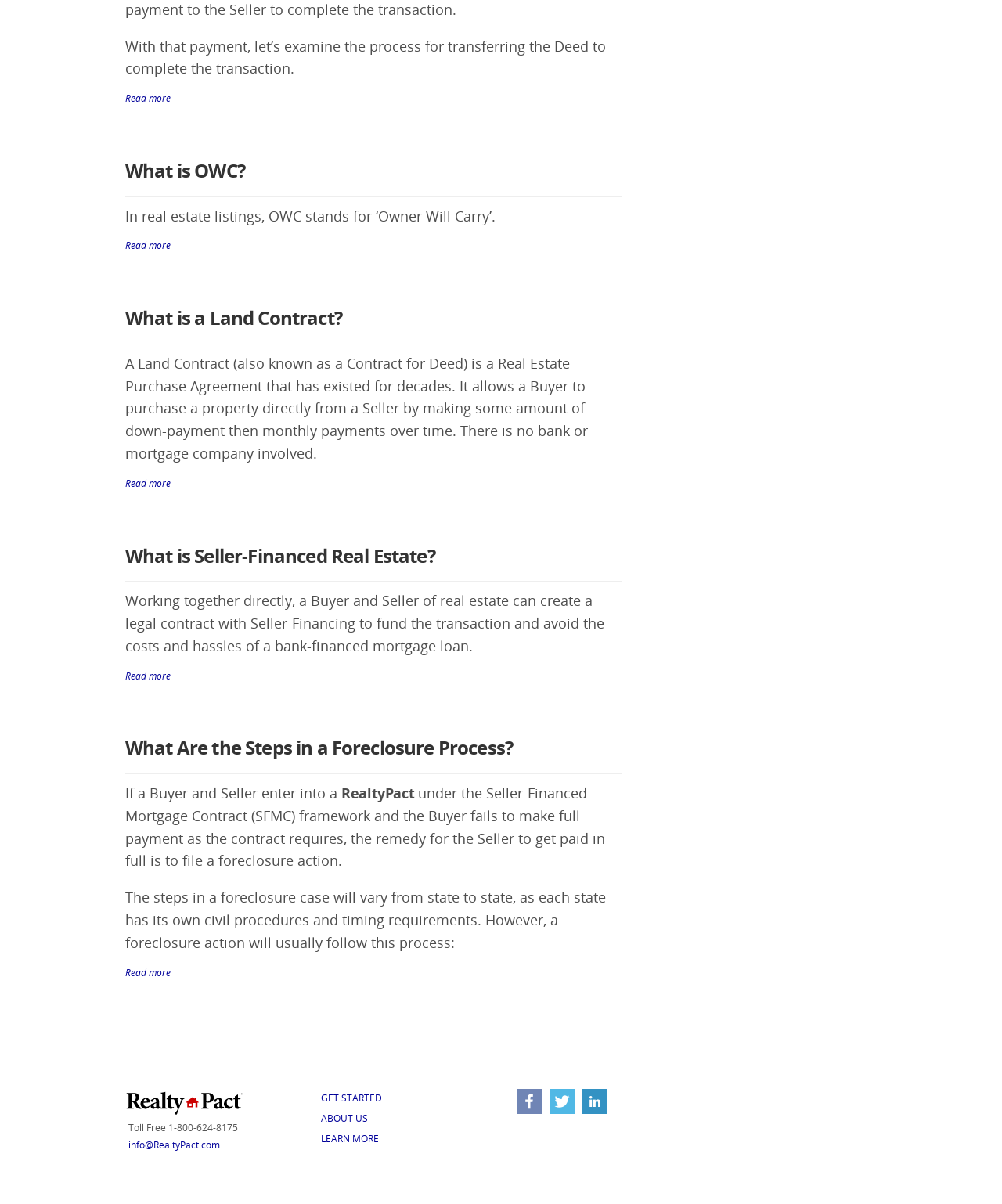Please determine the bounding box coordinates of the element's region to click in order to carry out the following instruction: "Click on the 'Home' link". The coordinates should be four float numbers between 0 and 1, i.e., [left, top, right, bottom].

None